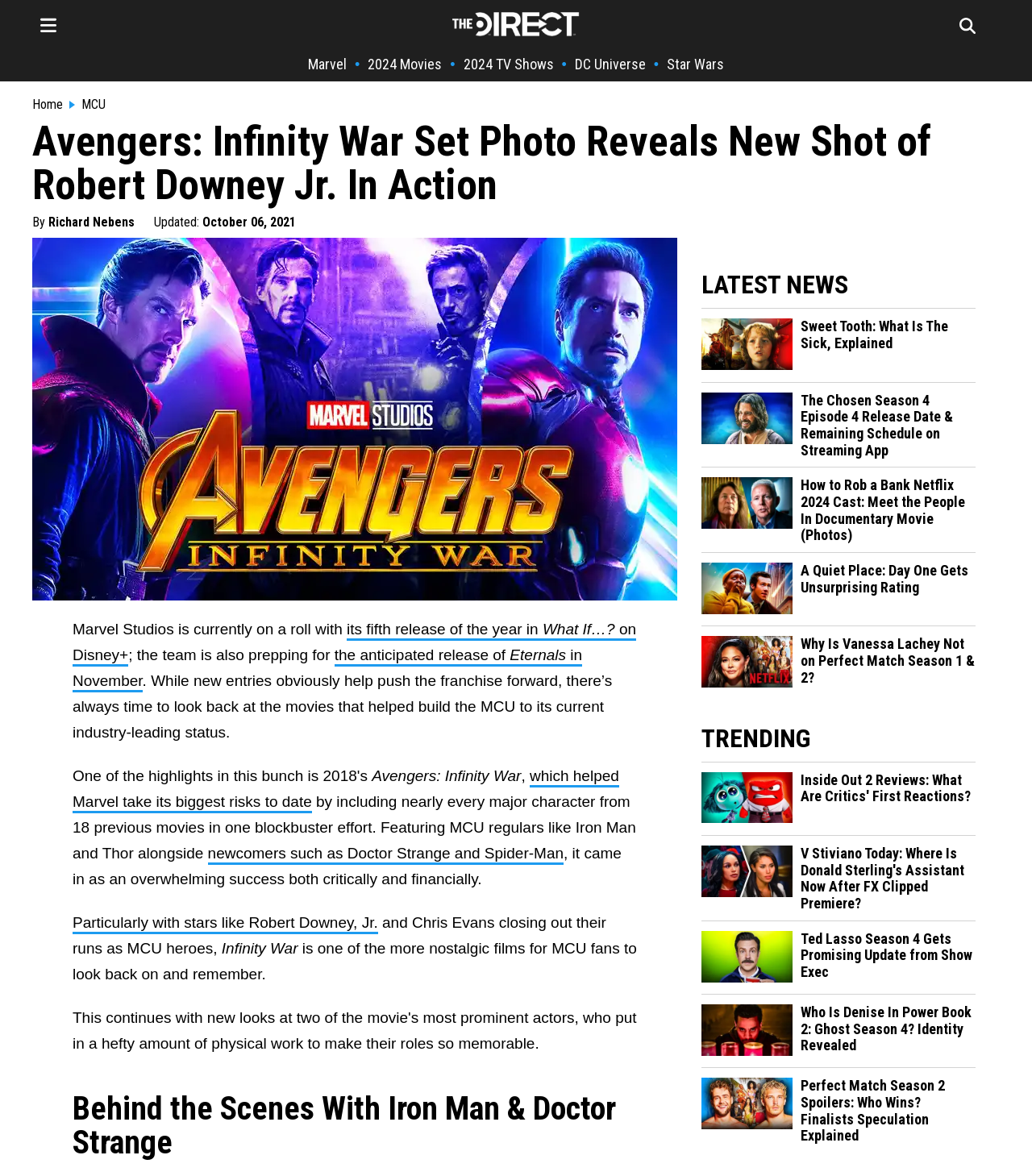What is the topic of the main article?
Using the visual information from the image, give a one-word or short-phrase answer.

Avengers: Infinity War